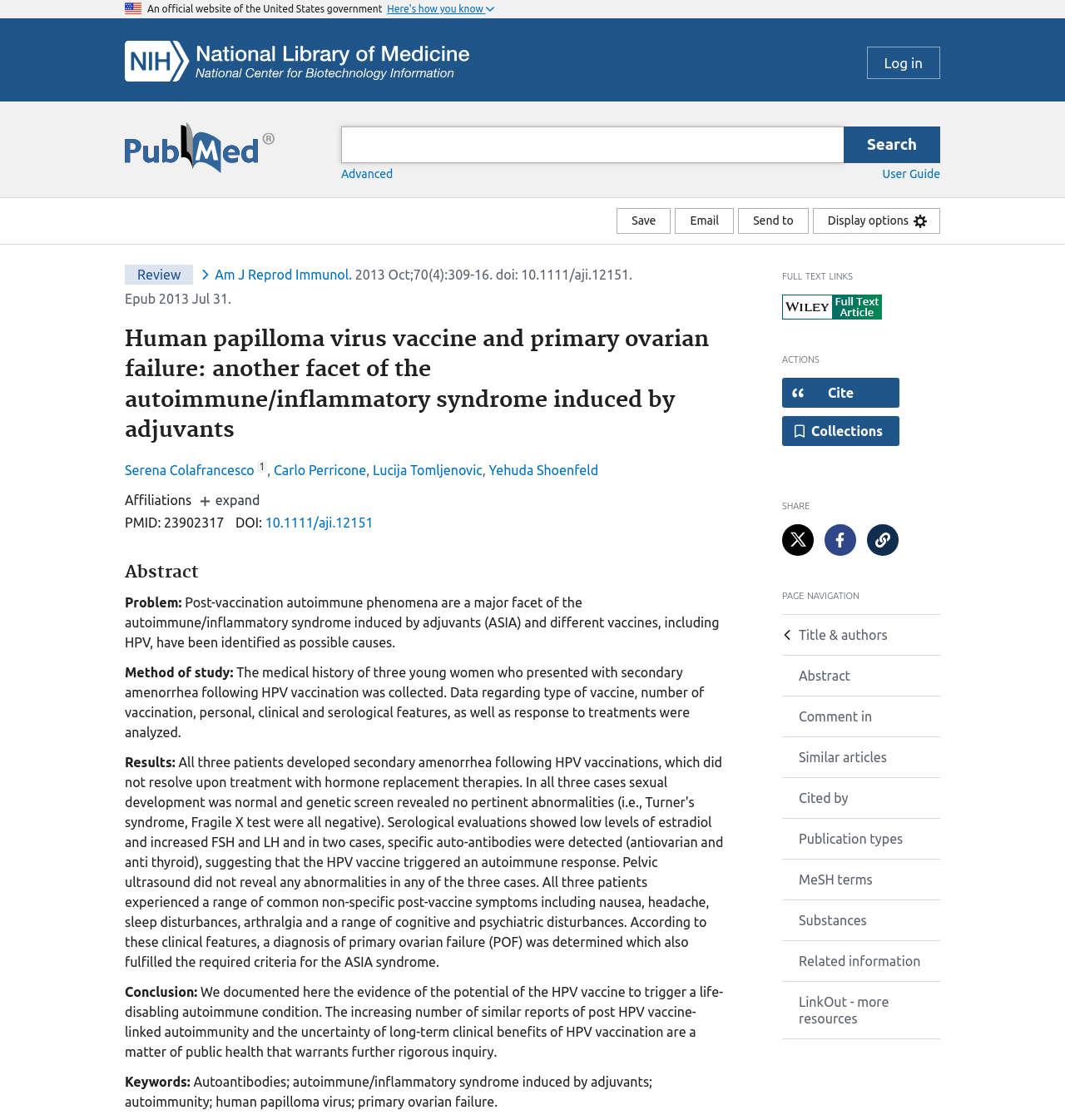Please identify the bounding box coordinates of the area that needs to be clicked to fulfill the following instruction: "Save the article."

[0.579, 0.186, 0.63, 0.209]